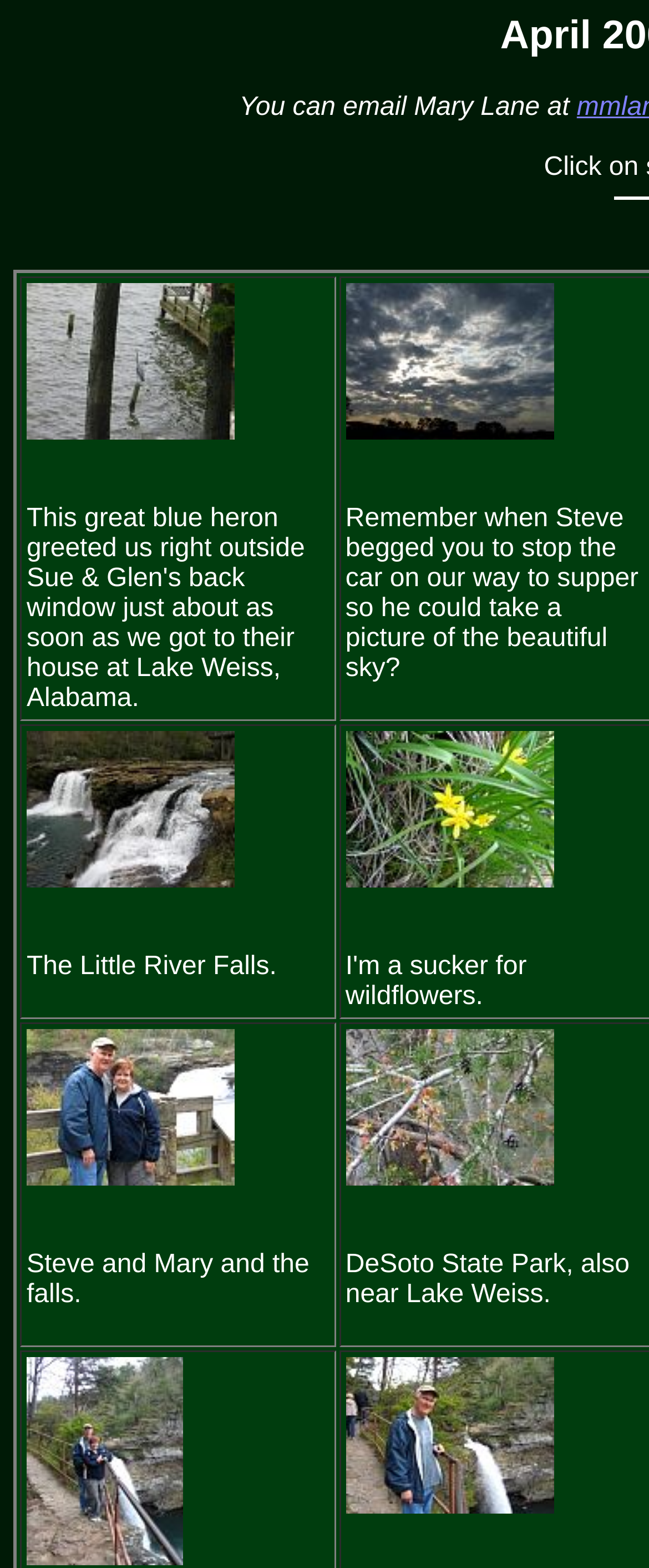Show the bounding box coordinates of the region that should be clicked to follow the instruction: "View image img_3278.jpg."

[0.041, 0.865, 0.282, 0.998]